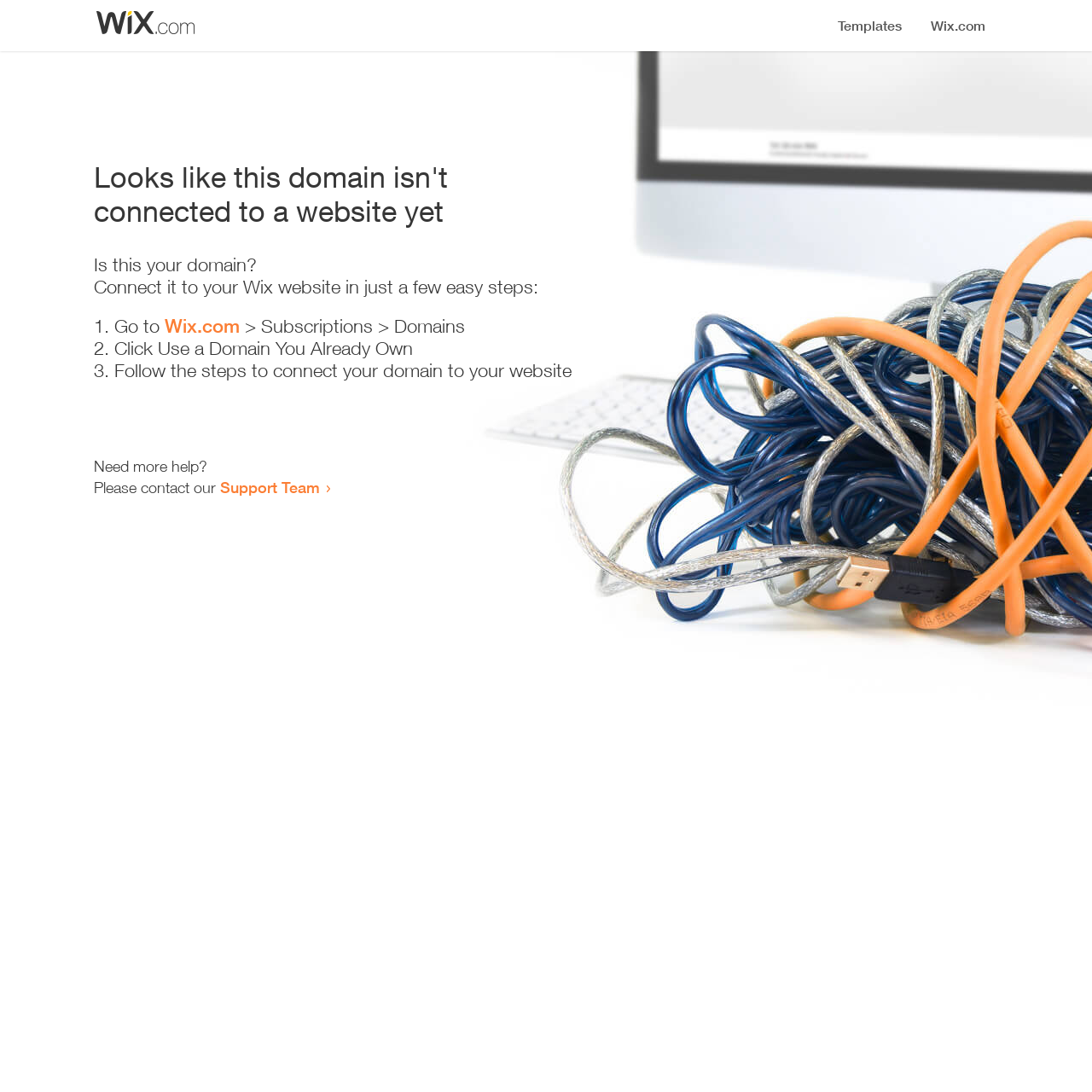What is the first step to connect my domain?
Please give a detailed and elaborate explanation in response to the question.

The first step to connect my domain is to 'Go to Wix.com', as indicated by the list marker '1.' and the link 'Wix.com'.